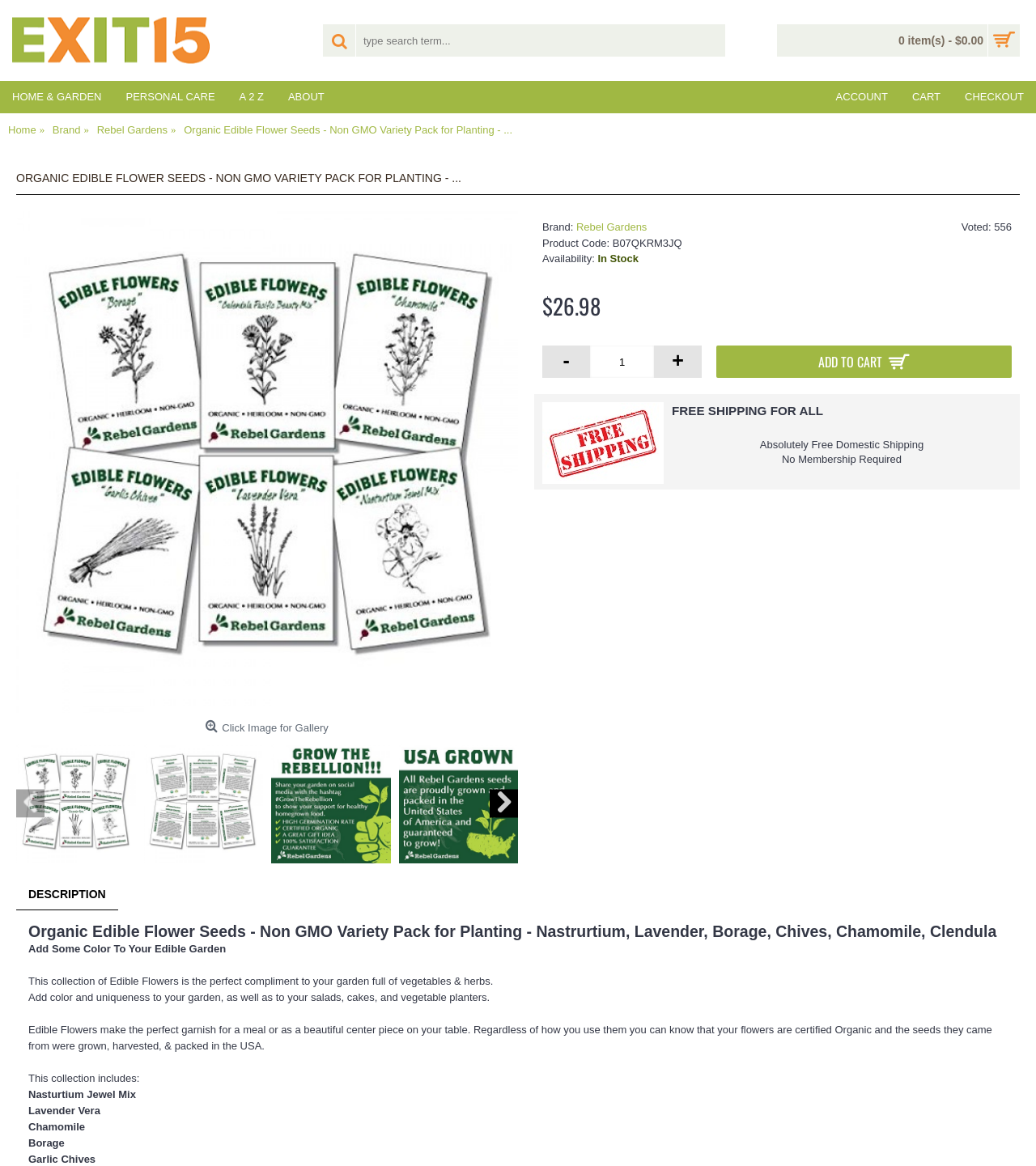What is the product code of the item?
Based on the content of the image, thoroughly explain and answer the question.

I found the product code by looking at the text on the webpage. The product code 'B07QKRM3JQ' is located near the top of the page, and it is labeled as the product code of the Organic Edible Flower Seeds.